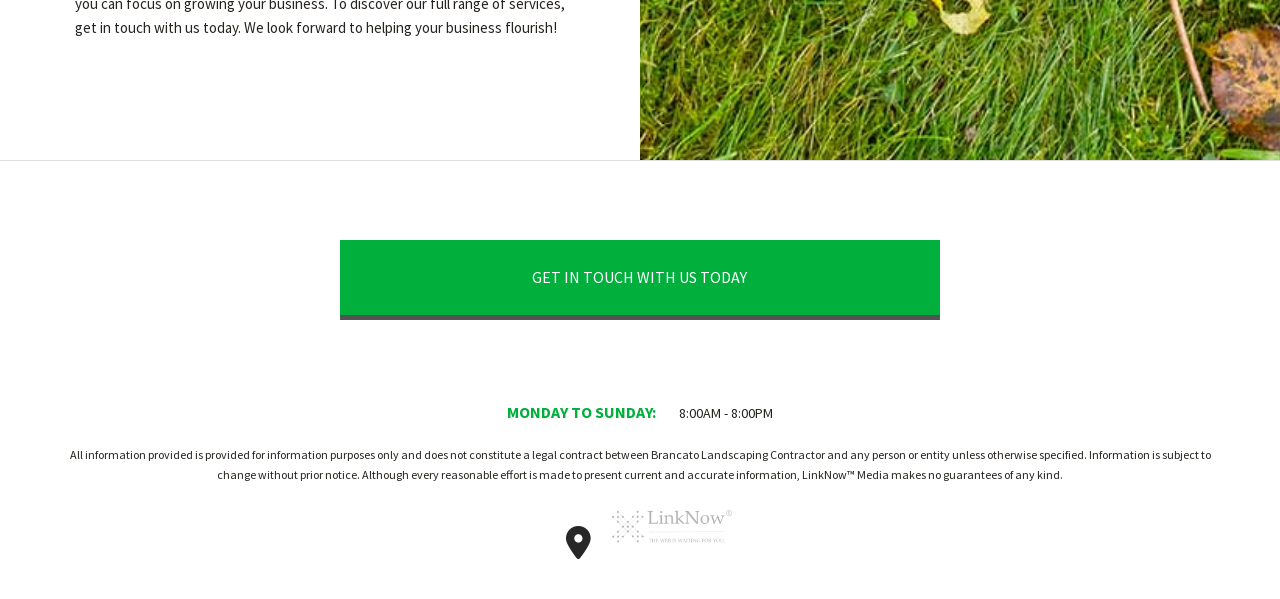Using floating point numbers between 0 and 1, provide the bounding box coordinates in the format (top-left x, top-left y, bottom-right x, bottom-right y). Locate the UI element described here: title="Website Hosted By LinkNow&trade Media"

[0.478, 0.9, 0.571, 0.933]